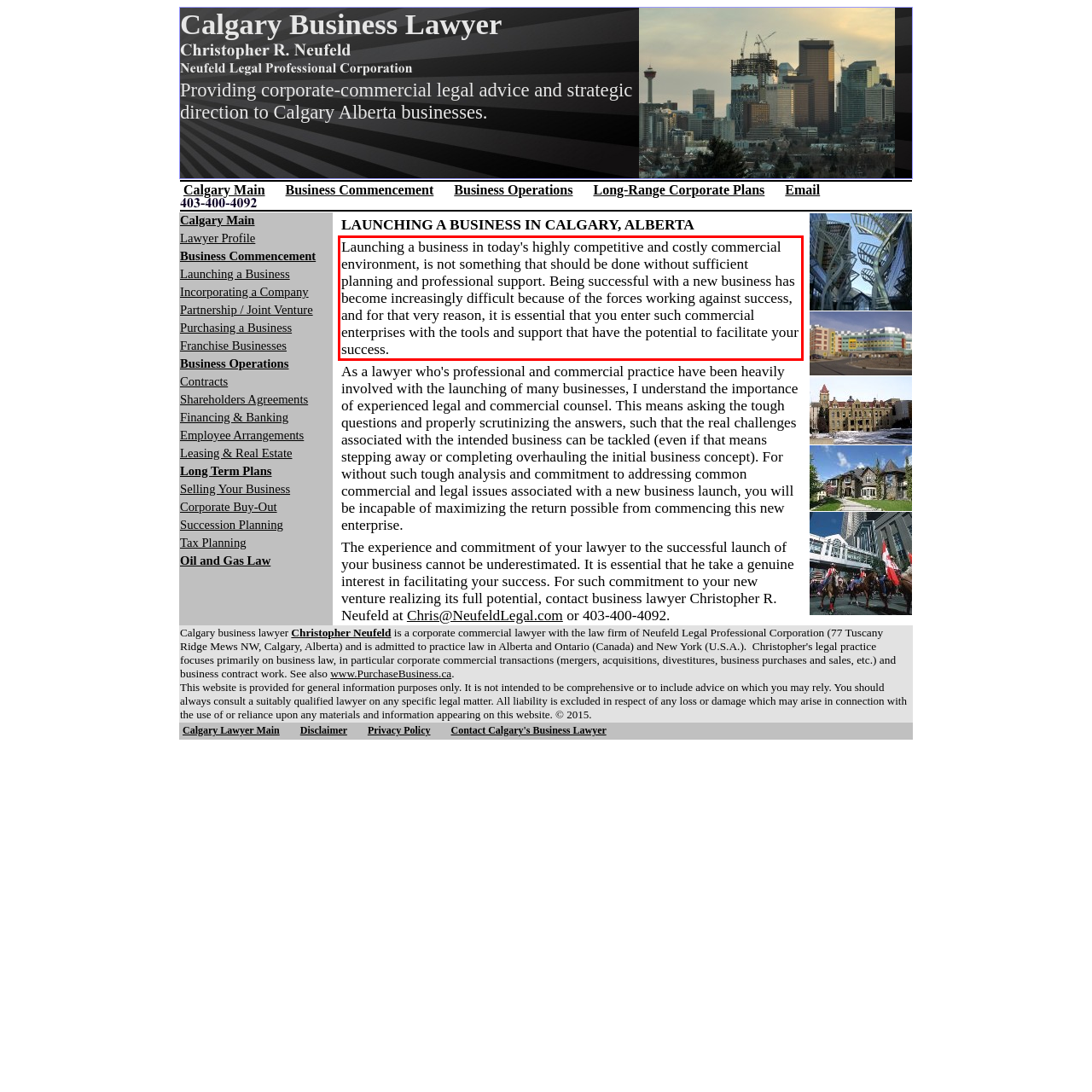You have a screenshot of a webpage with a UI element highlighted by a red bounding box. Use OCR to obtain the text within this highlighted area.

Launching a business in today's highly competitive and costly commercial environment, is not something that should be done without sufficient planning and professional support. Being successful with a new business has become increasingly difficult because of the forces working against success, and for that very reason, it is essential that you enter such commercial enterprises with the tools and support that have the potential to facilitate your success.